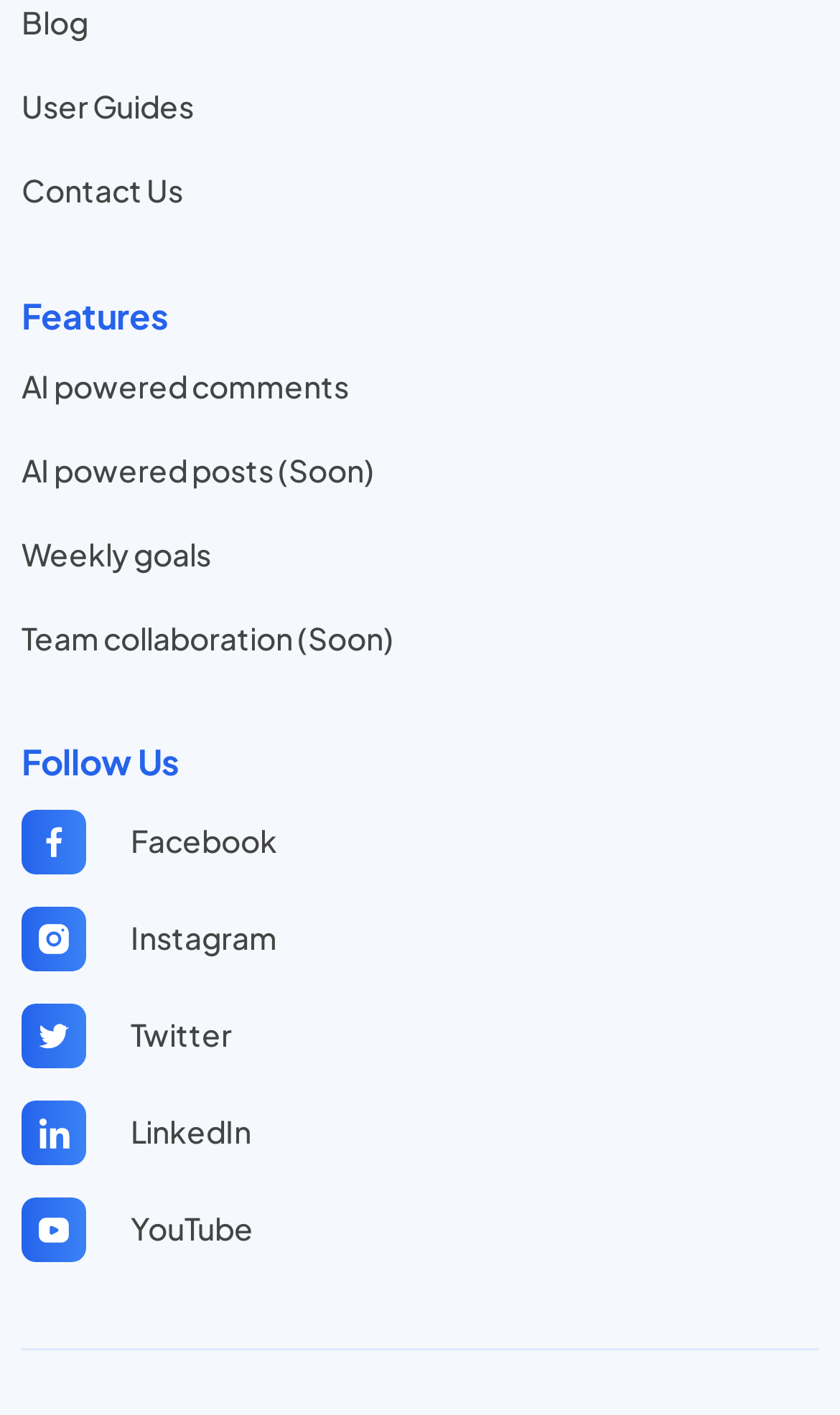Show the bounding box coordinates of the region that should be clicked to follow the instruction: "Learn about Weekly goals."

[0.026, 0.374, 0.974, 0.41]